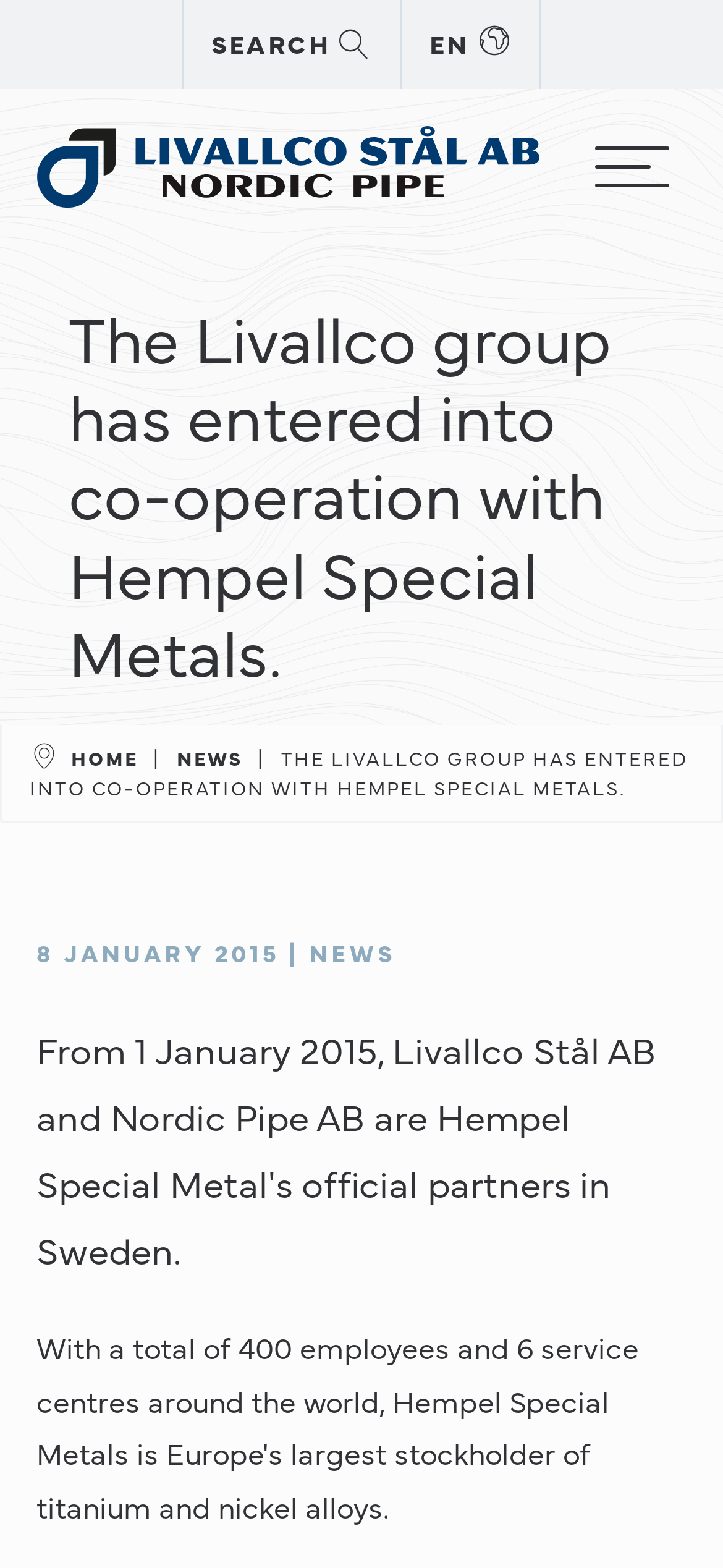Kindly respond to the following question with a single word or a brief phrase: 
What is the name of the company in the logo?

Livallco